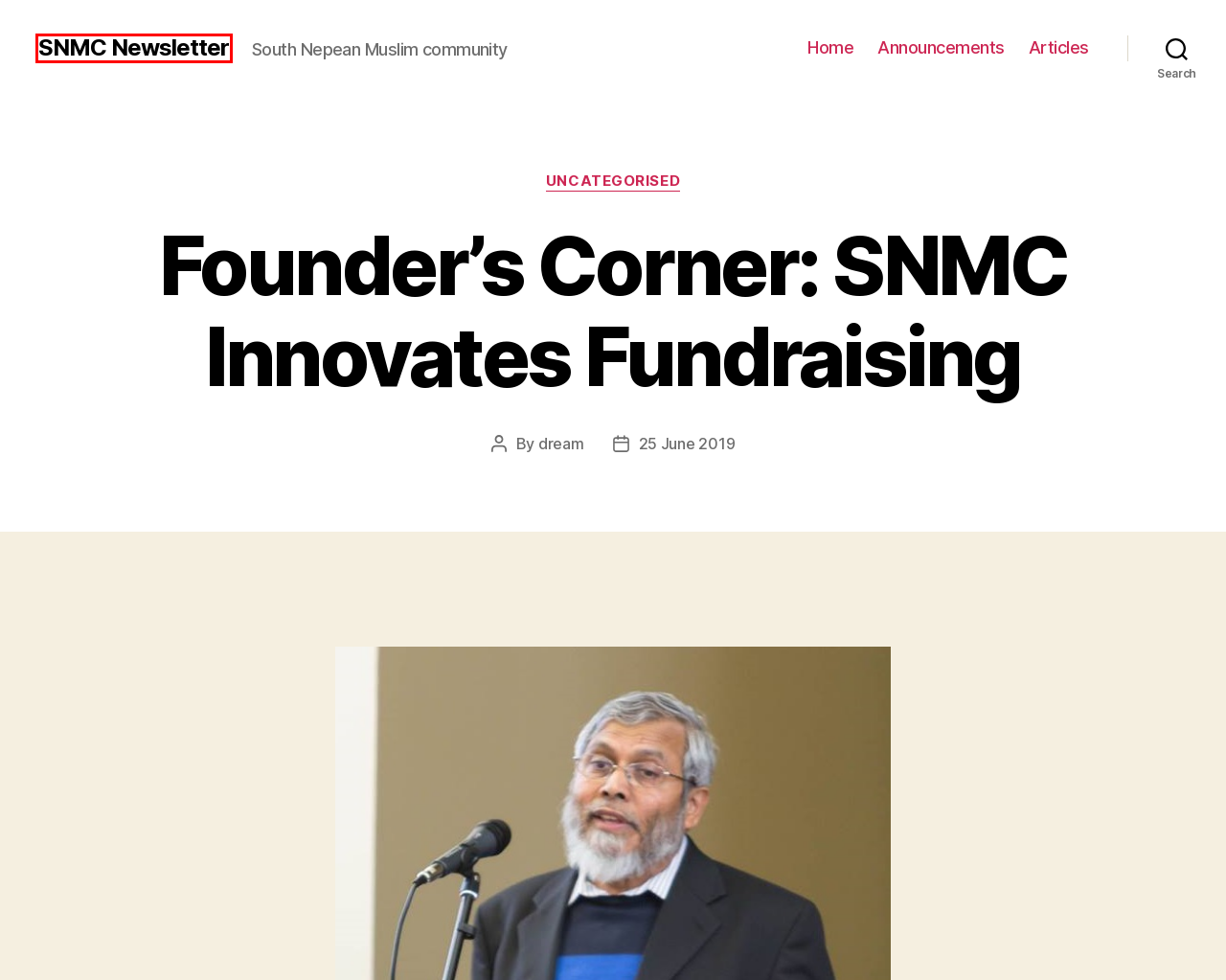Given a webpage screenshot with a UI element marked by a red bounding box, choose the description that best corresponds to the new webpage that will appear after clicking the element. The candidates are:
A. Uncategorised Archives - SNMC Newsletter
B. Articles Archives - SNMC Newsletter
C. SNMC Newsletter - South Nepean Muslim community
D. dream, Author at SNMC Newsletter
E. Blog Tool, Publishing Platform, and CMS | WordPress.org English (Canada)
F. Parking on Woodroffe Ave - SNMC Newsletter
G. Announcement Archives - SNMC Newsletter
H. SNMC Management Changes - SNMC Newsletter

C